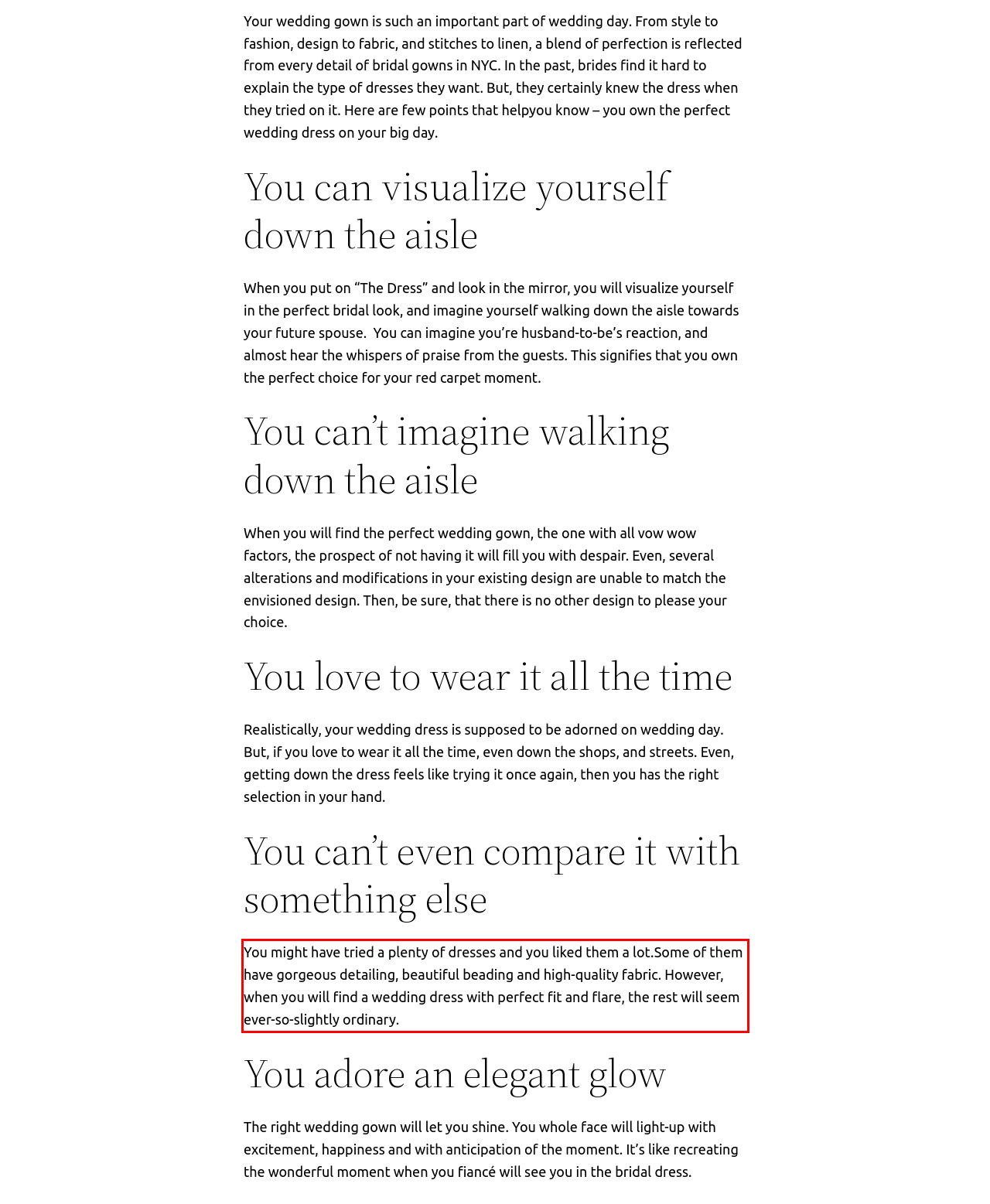Inspect the webpage screenshot that has a red bounding box and use OCR technology to read and display the text inside the red bounding box.

You might have tried a plenty of dresses and you liked them a lot.Some of them have gorgeous detailing, beautiful beading and high-quality fabric. However, when you will find a wedding dress with perfect fit and flare, the rest will seem ever-so-slightly ordinary.